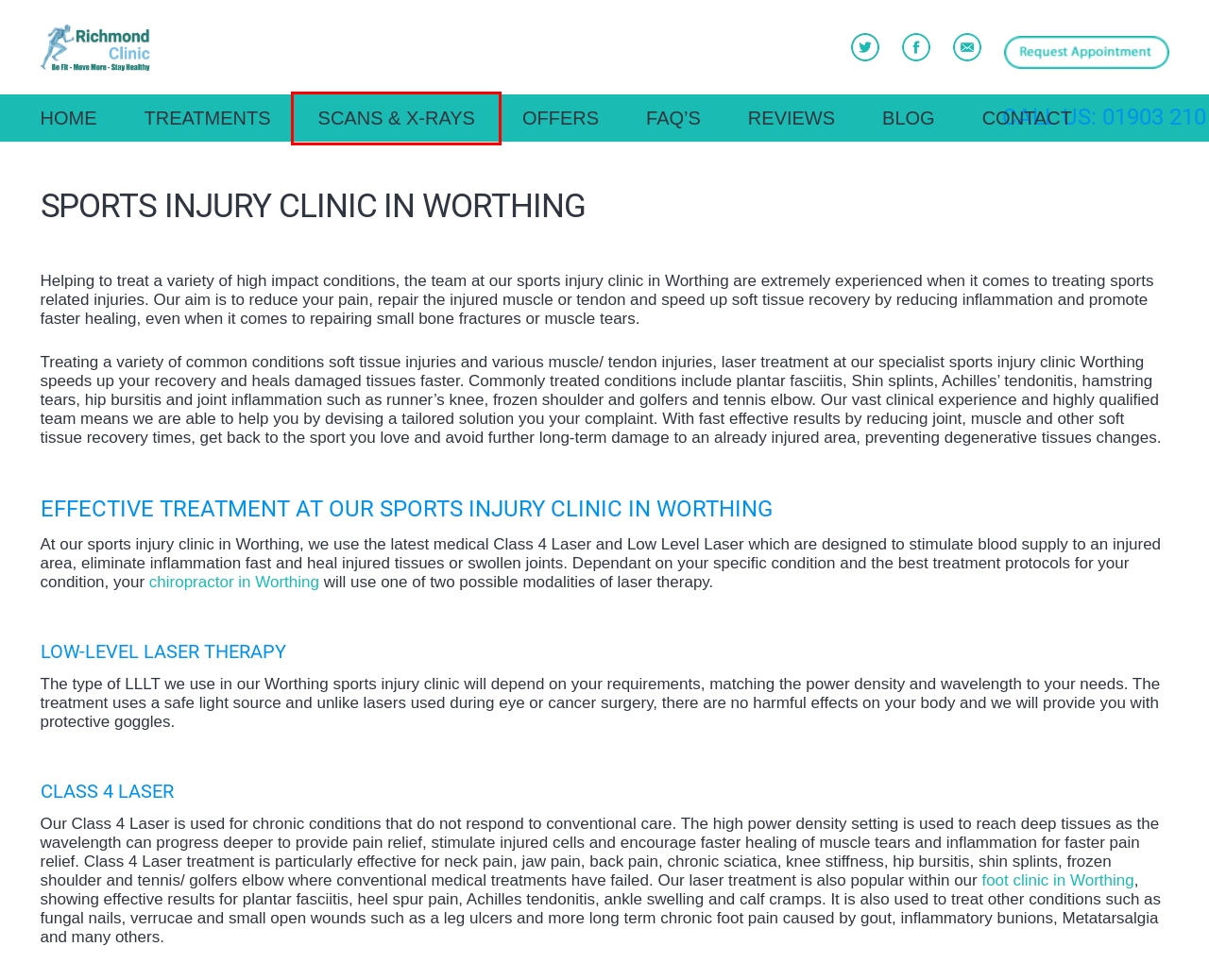Check out the screenshot of a webpage with a red rectangle bounding box. Select the best fitting webpage description that aligns with the new webpage after clicking the element inside the bounding box. Here are the candidates:
A. Worthing Orthotics Clinic | Foot Assessment Clinic Worthing
B. Privacy Policy - Richmond Clinic
C. Chiropractor Worthing, Award Winning Treatment For Pain Relief
D. Contact Richmond Clinic
E. Richmond Clinic Worthing | Worthing Richmond Clinic Offers
F. Foot Clinic Worthing, Foot Treatment Clinic In Worthing
G. Worthing Sports Injury | Shockwave Therapy - Richmond Clinic
H. Chiropractor Worthing | Family Chiropractor Worthing

H